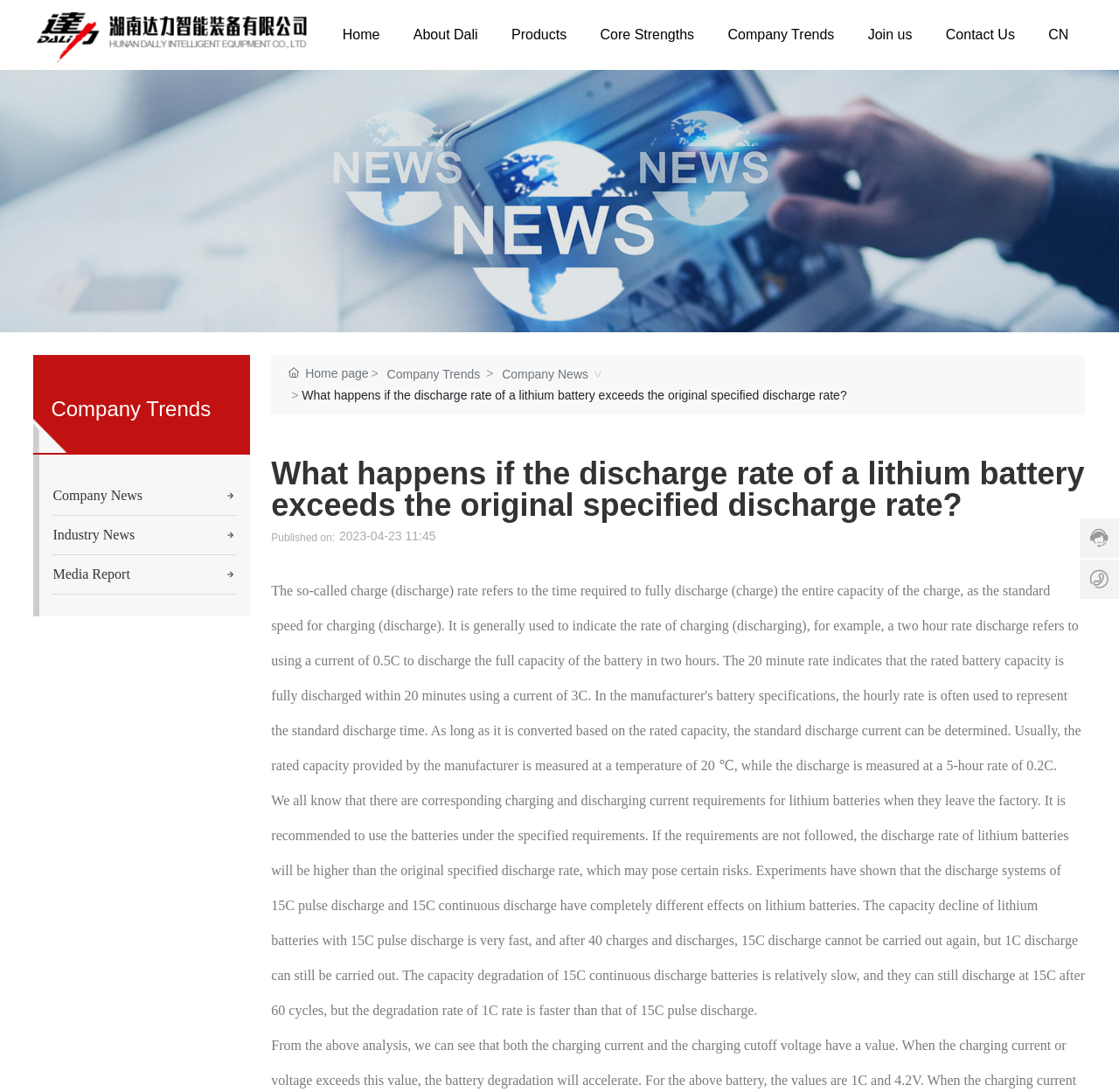Give a full account of the webpage's elements and their arrangement.

The webpage is about Hunan Dali Intelligent Equipment Co., Ltd, a company that focuses on the production of lithium-ion battery pole piece manufacturing equipment. 

At the top left corner, there is a logo image of "Dali Intelligent" and a navigation menu with links to "Home", "About Dali", "Products", "Core Strengths", "Company Trends", "Join us", and "Contact Us". 

Below the navigation menu, there is a large section that takes up most of the page. This section is divided into three equal parts, each containing a link to "Dali Intelligent" and an image of the company's logo. 

On the right side of the page, there are several links to "Company News", "Industry News", and "Media Report", each accompanied by a small image. 

Further down, there is a section with a heading that asks "What happens if the discharge rate of a lithium battery exceeds the original specified discharge rate?" This section contains a static text that provides an answer to the question, explaining the risks of not following the specified discharge rate of lithium batteries and the effects of different discharge systems on the batteries. 

At the bottom of the page, there are two small images and a link to a phone number "+86-0739 5161769" with a small image.